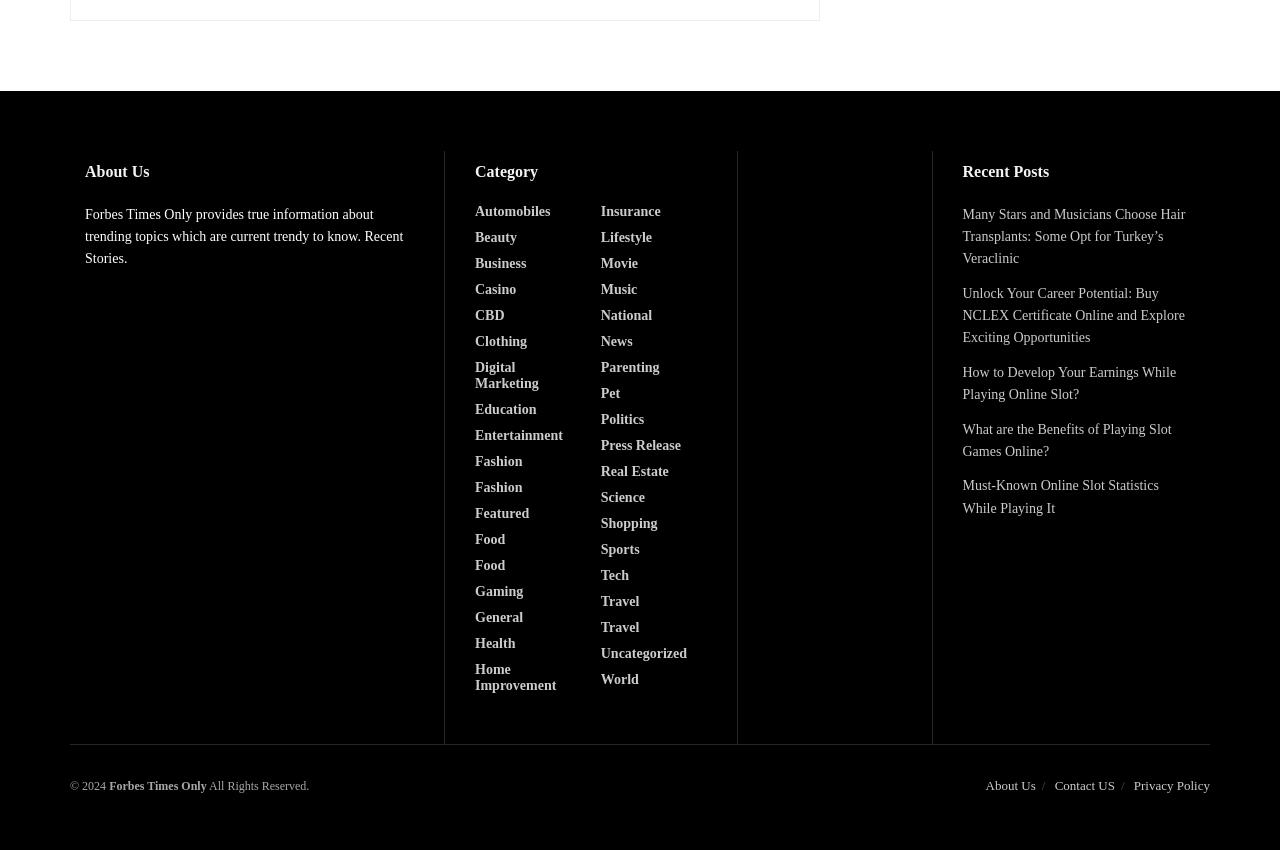Locate the bounding box coordinates of the area to click to fulfill this instruction: "Click on Automobiles category". The bounding box should be presented as four float numbers between 0 and 1, in the order [left, top, right, bottom].

[0.371, 0.239, 0.43, 0.258]